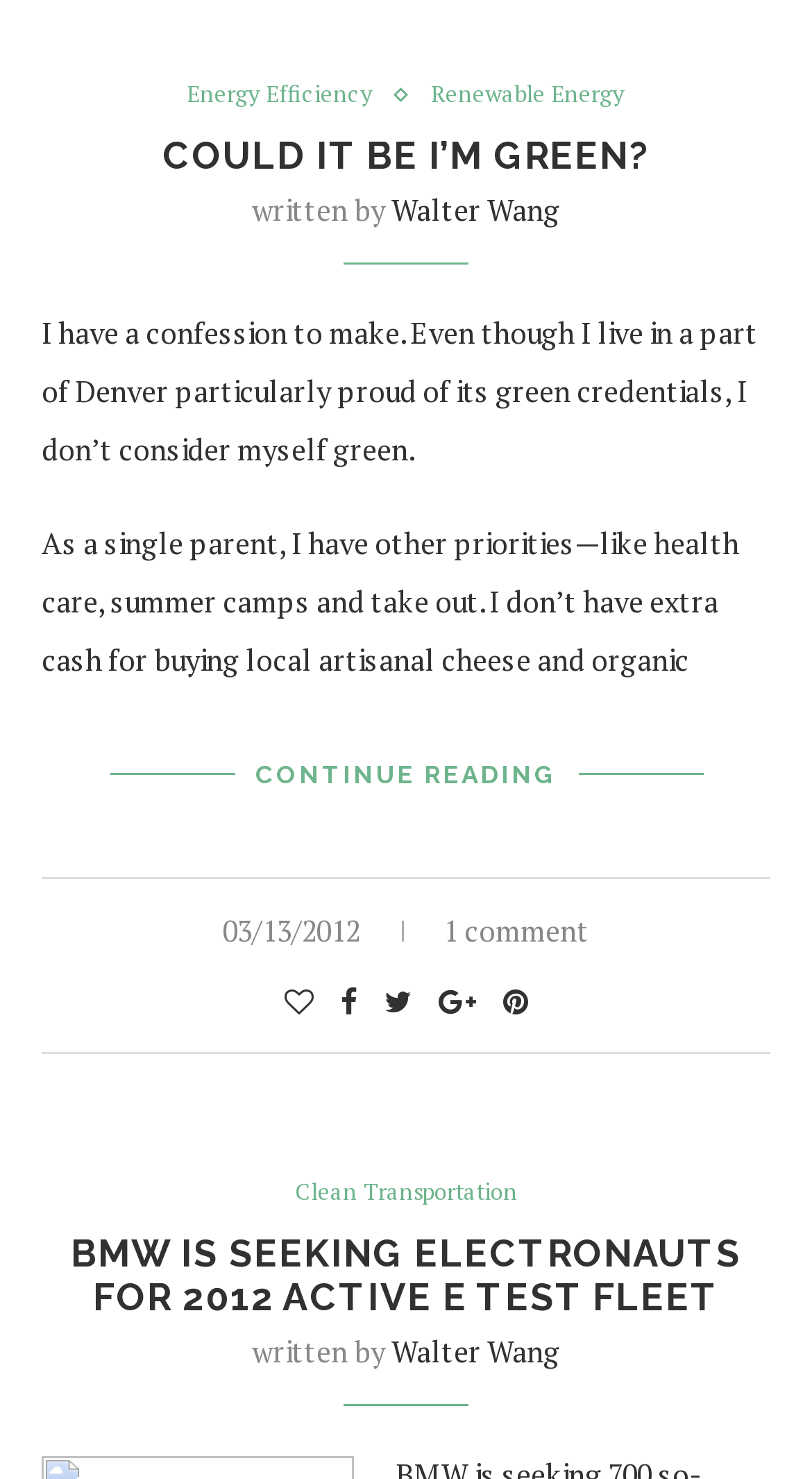What is the topic of the second article?
Based on the image, provide your answer in one word or phrase.

BMW IS SEEKING ELECTRONAUTS FOR 2012 ACTIVE E TEST FLEET